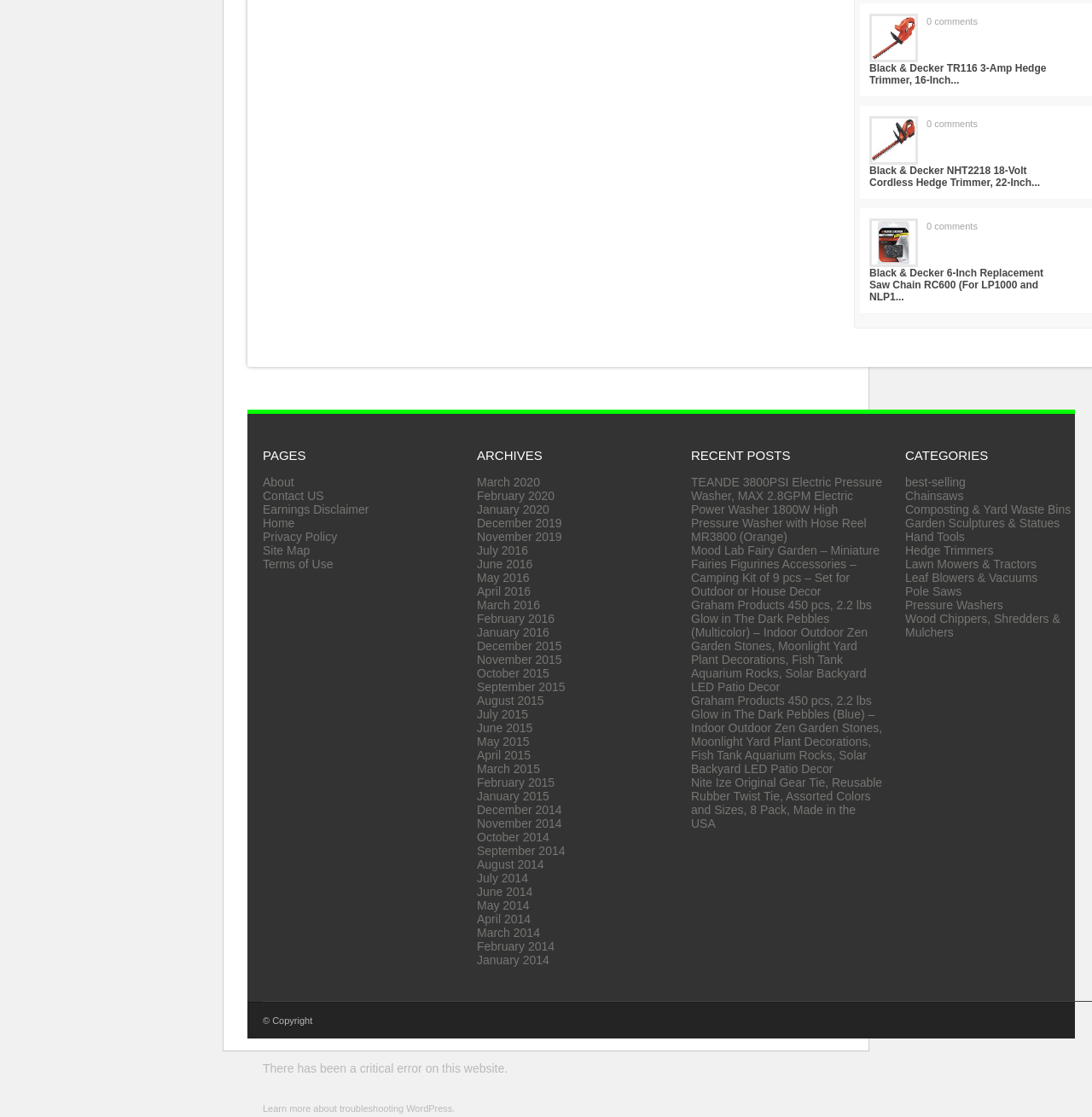Determine the bounding box coordinates of the region that needs to be clicked to achieve the task: "Click on the 'About' link".

[0.241, 0.426, 0.269, 0.438]